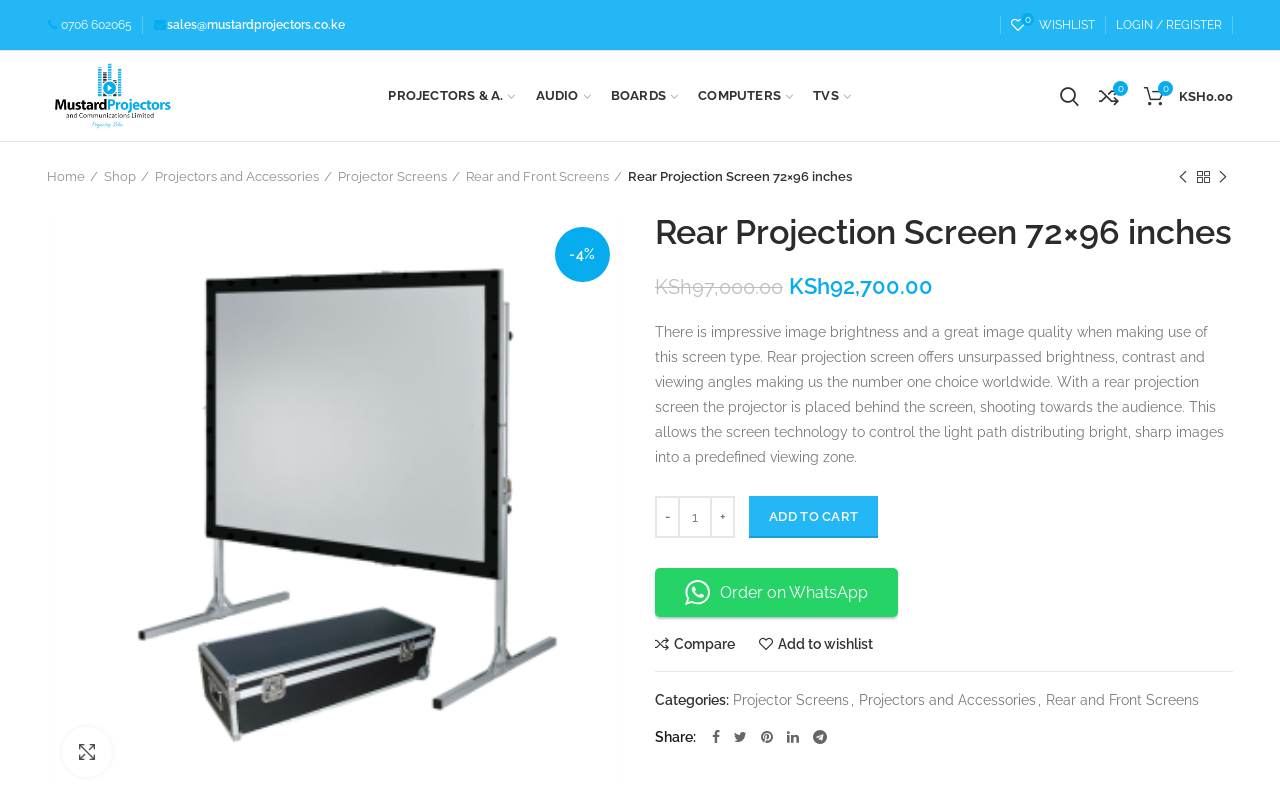Using details from the image, please answer the following question comprehensively:
What is the product category?

I found the product category by looking at the product description section, where it says 'Categories: Projector Screens, Projectors and Accessories, Rear and Front Screens'.